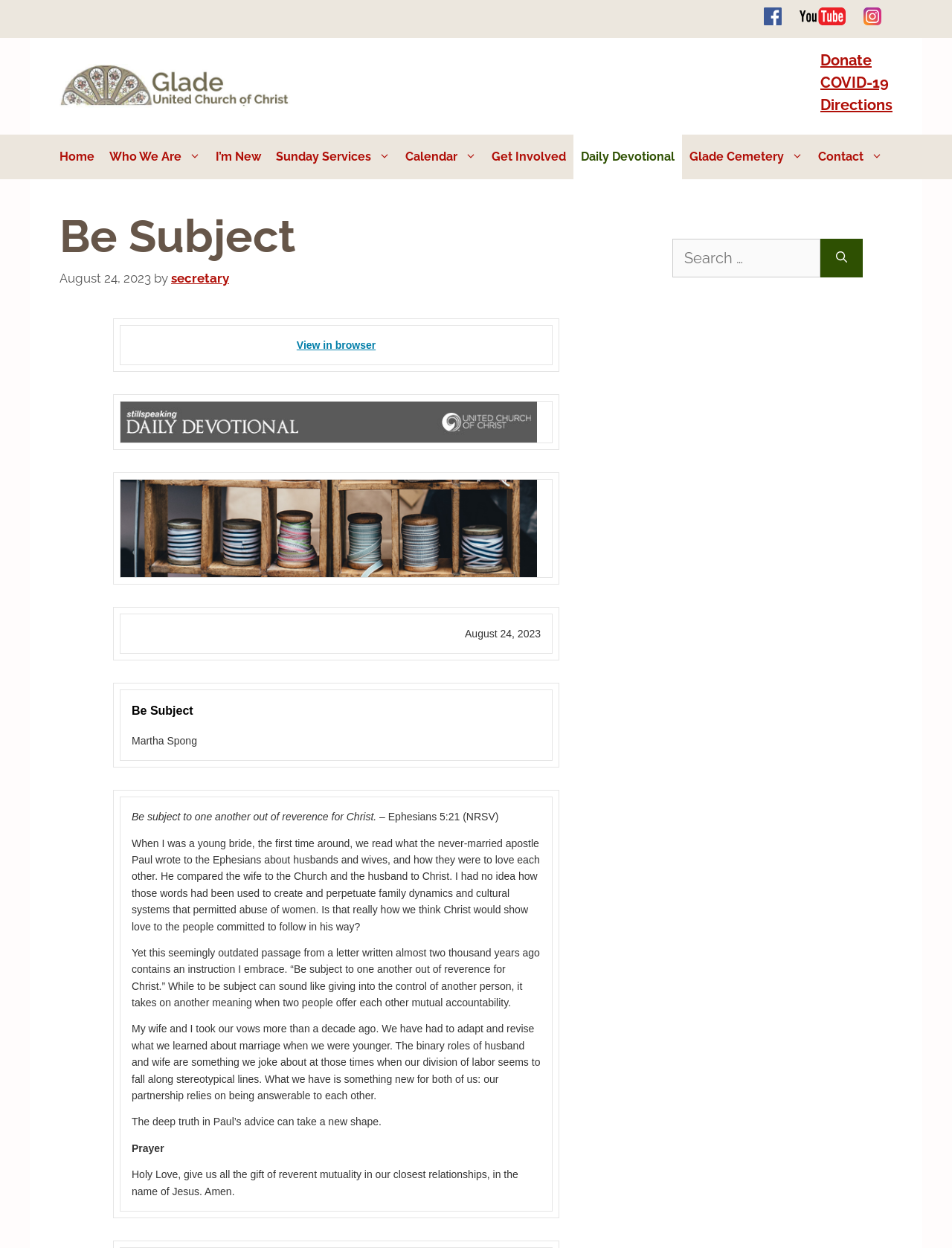Provide the bounding box coordinates of the HTML element described as: "Who We Are". The bounding box coordinates should be four float numbers between 0 and 1, i.e., [left, top, right, bottom].

[0.107, 0.108, 0.219, 0.143]